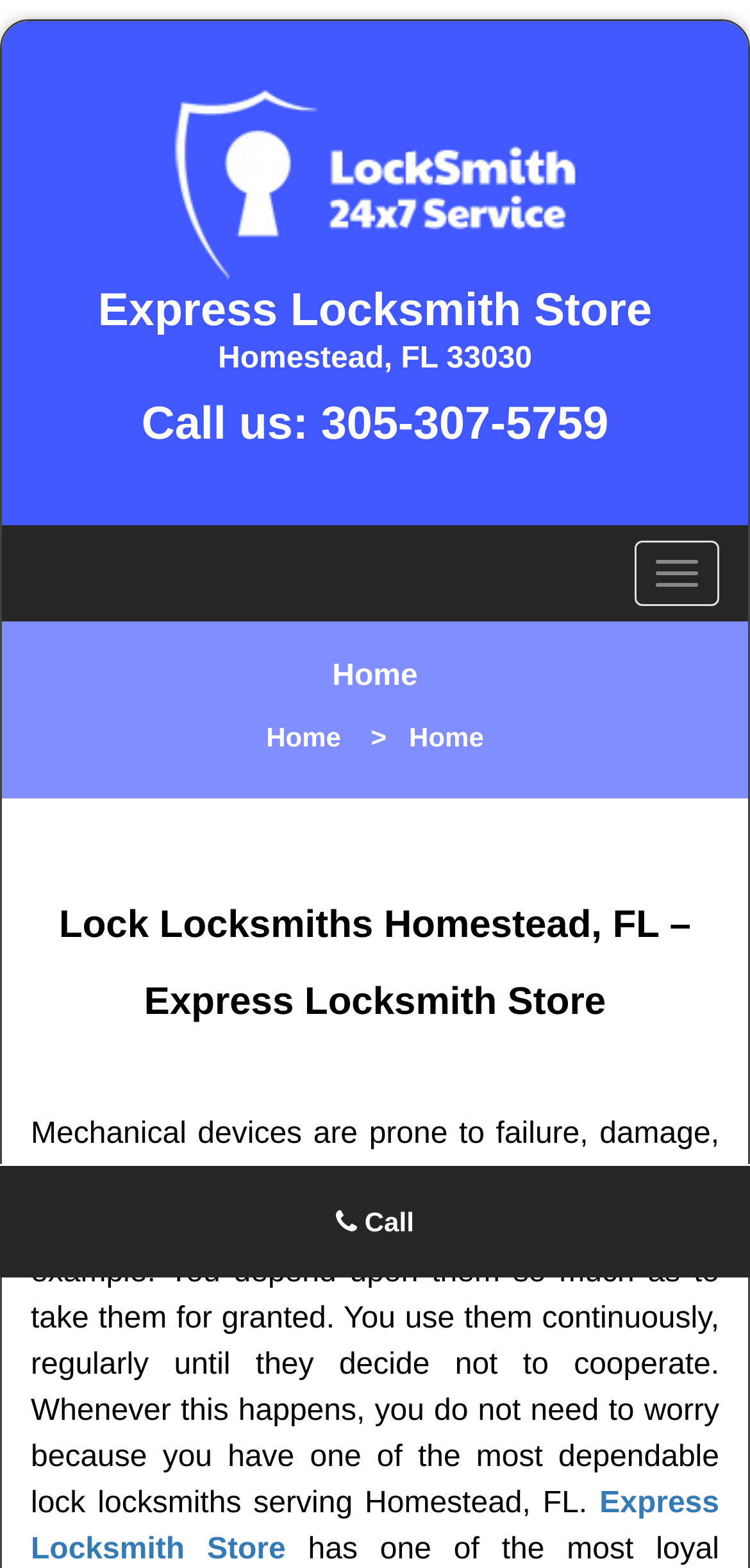Predict the bounding box of the UI element based on the description: "alt="Express Locksmith Store"". The coordinates should be four float numbers between 0 and 1, formatted as [left, top, right, bottom].

[0.218, 0.05, 0.782, 0.183]